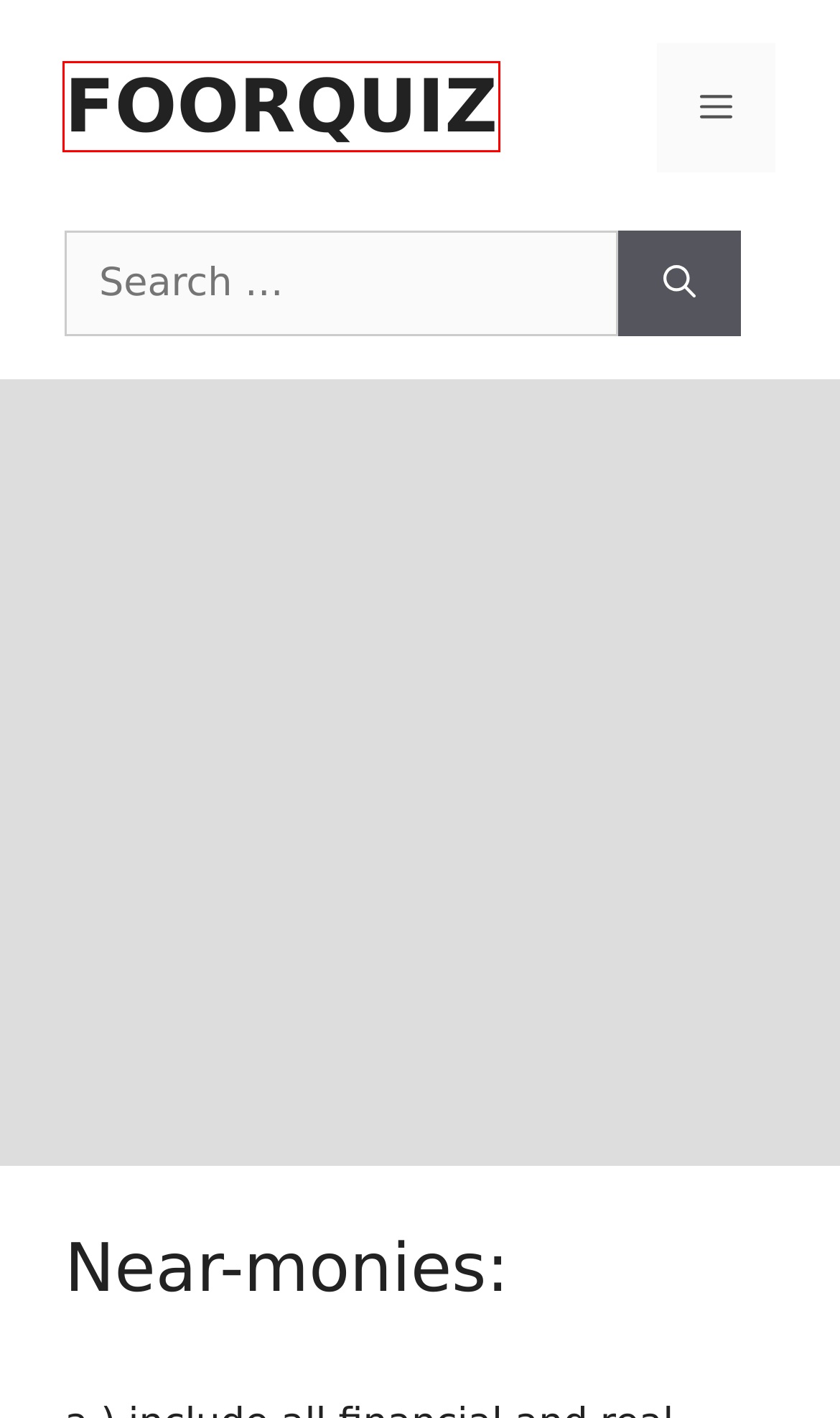You have a screenshot of a webpage with a red bounding box highlighting a UI element. Your task is to select the best webpage description that corresponds to the new webpage after clicking the element. Here are the descriptions:
A. Terms and conditions – FOORQUIZ
B. Contact – FOORQUIZ
C. Donate your notes – FOORQUIZ
D. Honer Code – FOORQUIZ
E. Privacy Policy – FOORQUIZ
F. FOORQUIZ – GET BETTER GRADES
G. Cookie Policy – FOORQUIZ
H. LEGAL & POLICIES – FOORQUIZ

F